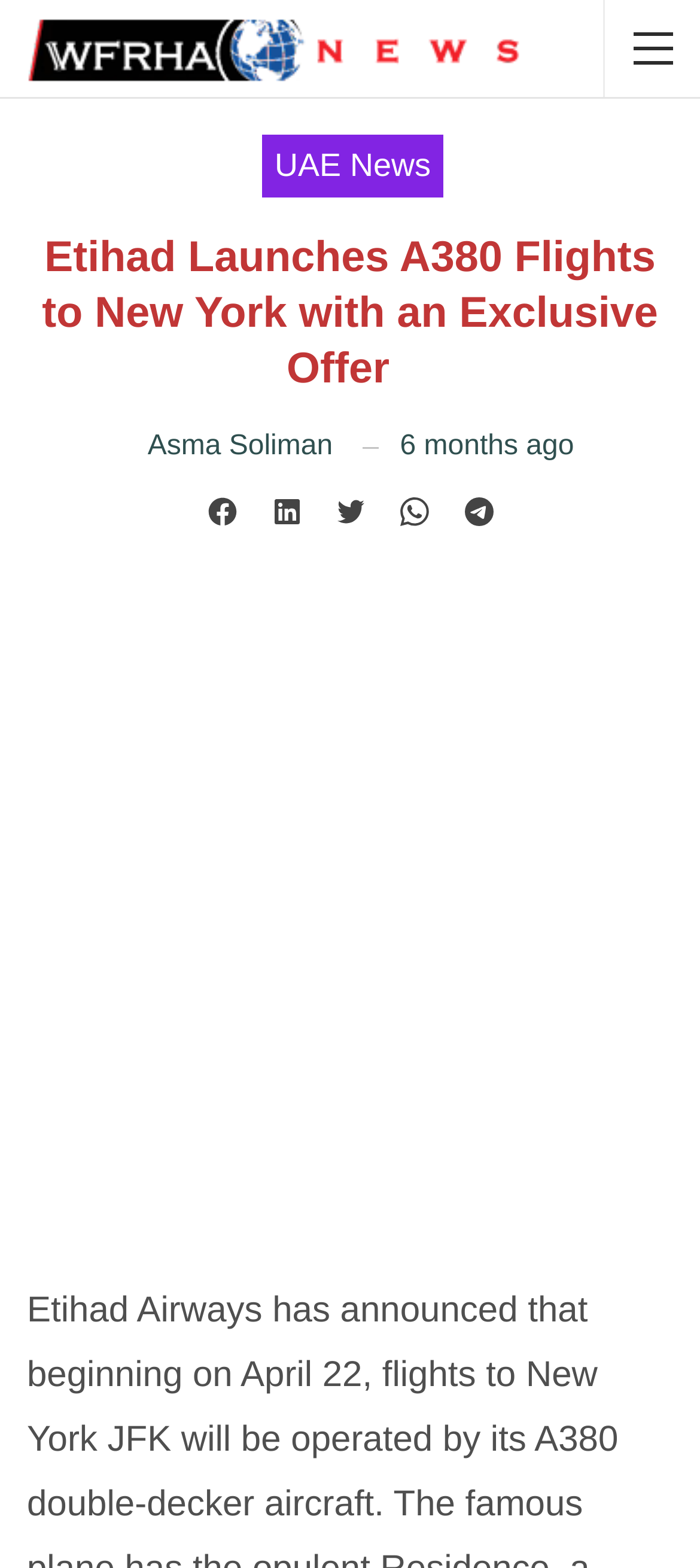Who is the author of the article?
Respond to the question with a single word or phrase according to the image.

Asma Soliman